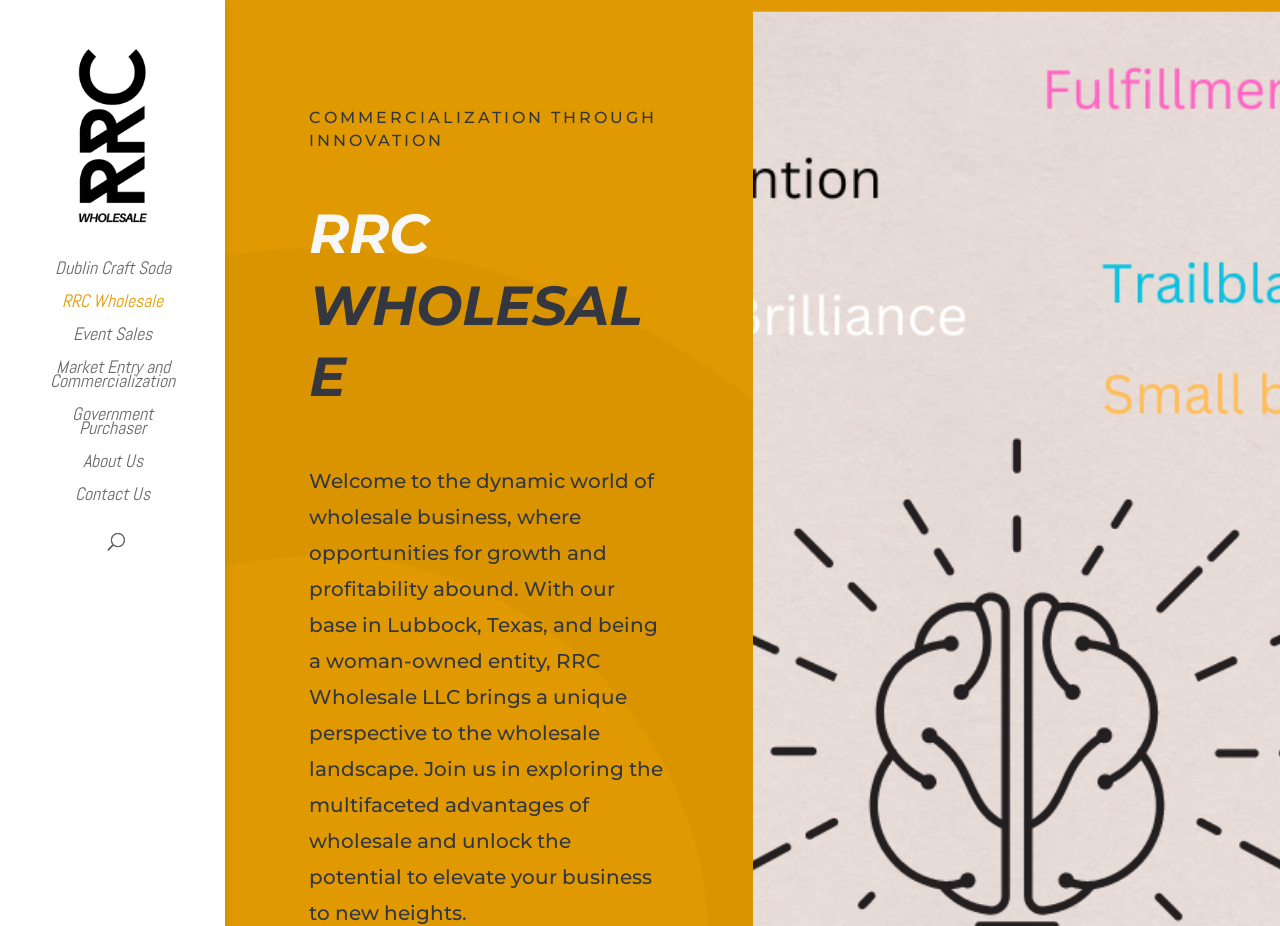Please look at the image and answer the question with a detailed explanation: What services does RRC Wholesale offer?

By examining the links on the webpage, we can see that RRC Wholesale offers various services such as Dublin Craft Soda, Event Sales, Market Entry and Commercialization, Government Purchaser, and more. This suggests that the company provides wholesale business services to its clients.